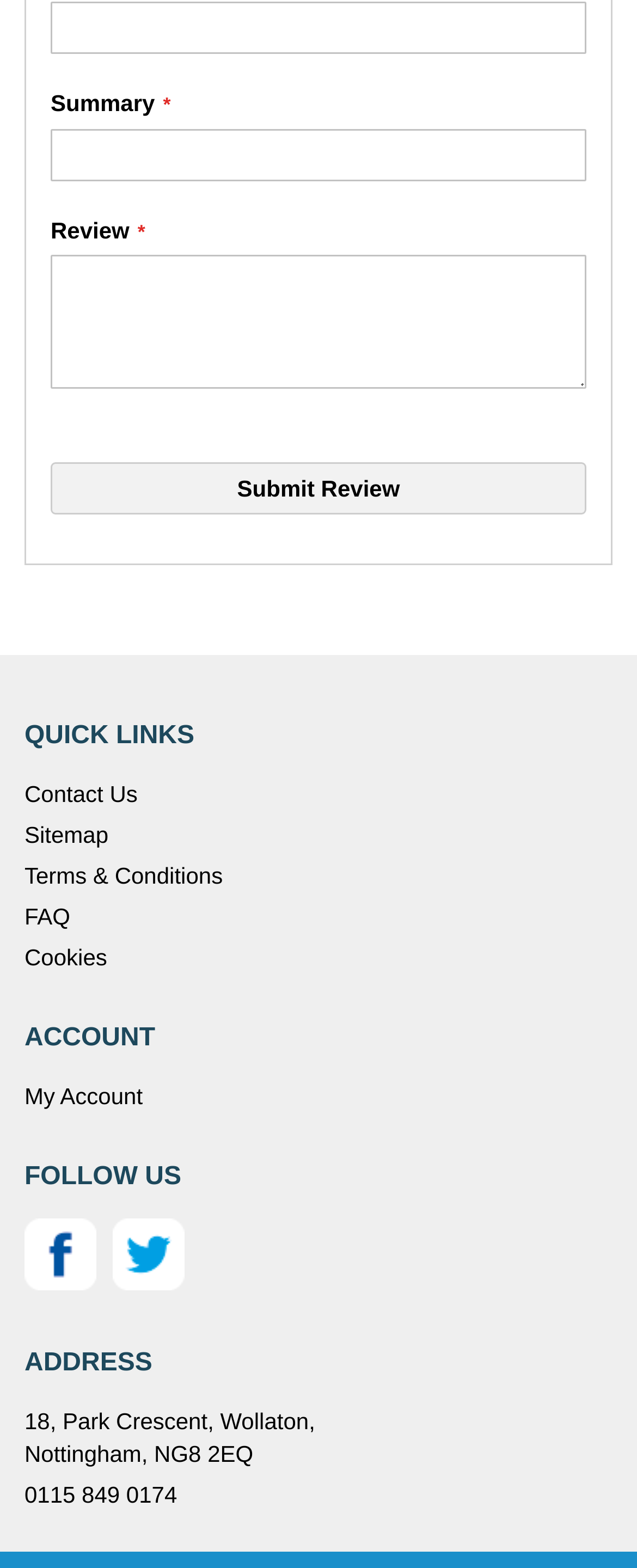Identify the bounding box coordinates of the area you need to click to perform the following instruction: "Check FAQ".

[0.038, 0.108, 0.11, 0.124]